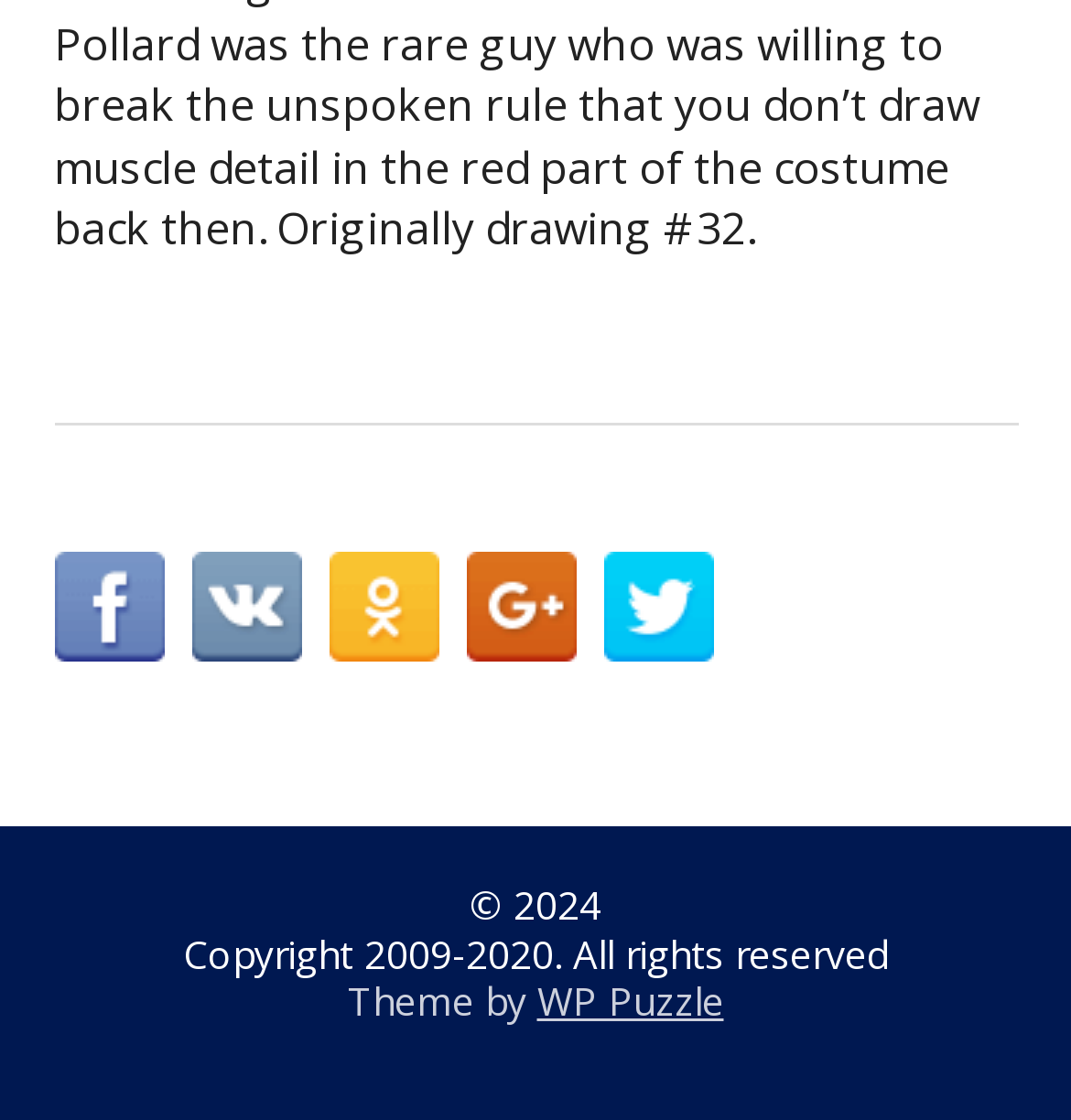Using the information in the image, give a comprehensive answer to the question: 
How many social media sharing links are there?

There are five social media sharing links at the top of the webpage, including 'Share in Facebook', 'Share in VK', 'Share in OK', 'Share in Google+', and 'Share in Twitter'.